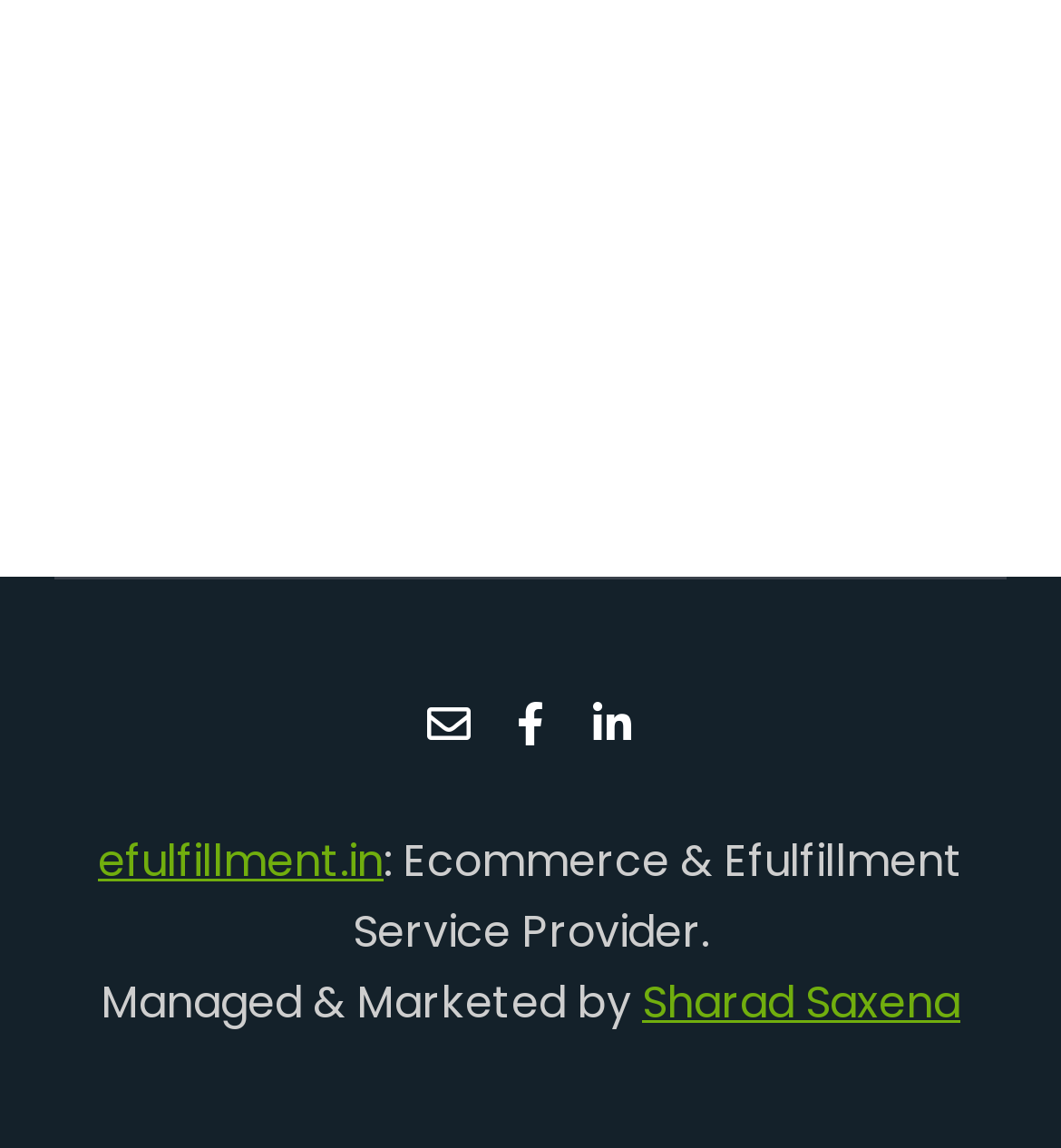How many social media links are available?
Please answer the question with as much detail and depth as you can.

The number of social media links can be found by counting the link elements with icons, which are located at the top of the webpage. There are three link elements with icons, indicating that there are three social media links available.